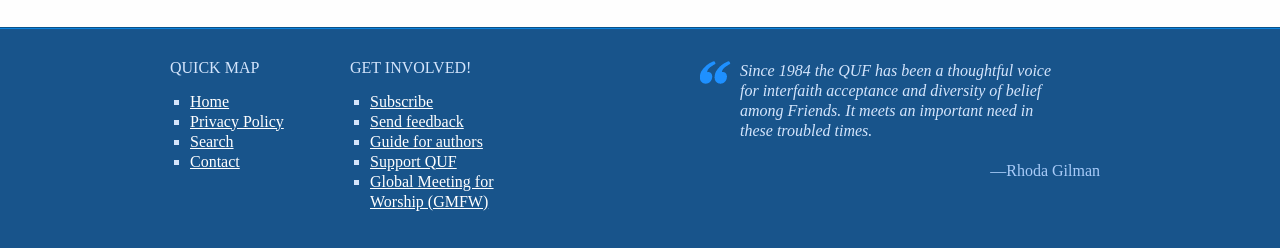What are the ways to get involved with the QUF?
Look at the image and construct a detailed response to the question.

The ways to get involved with the QUF can be inferred from the links under the 'GET INVOLVED!' heading, which include 'Subscribe', 'Send feedback', 'Guide for authors', 'Support QUF', and 'Global Meeting for Worship (GMFW)'